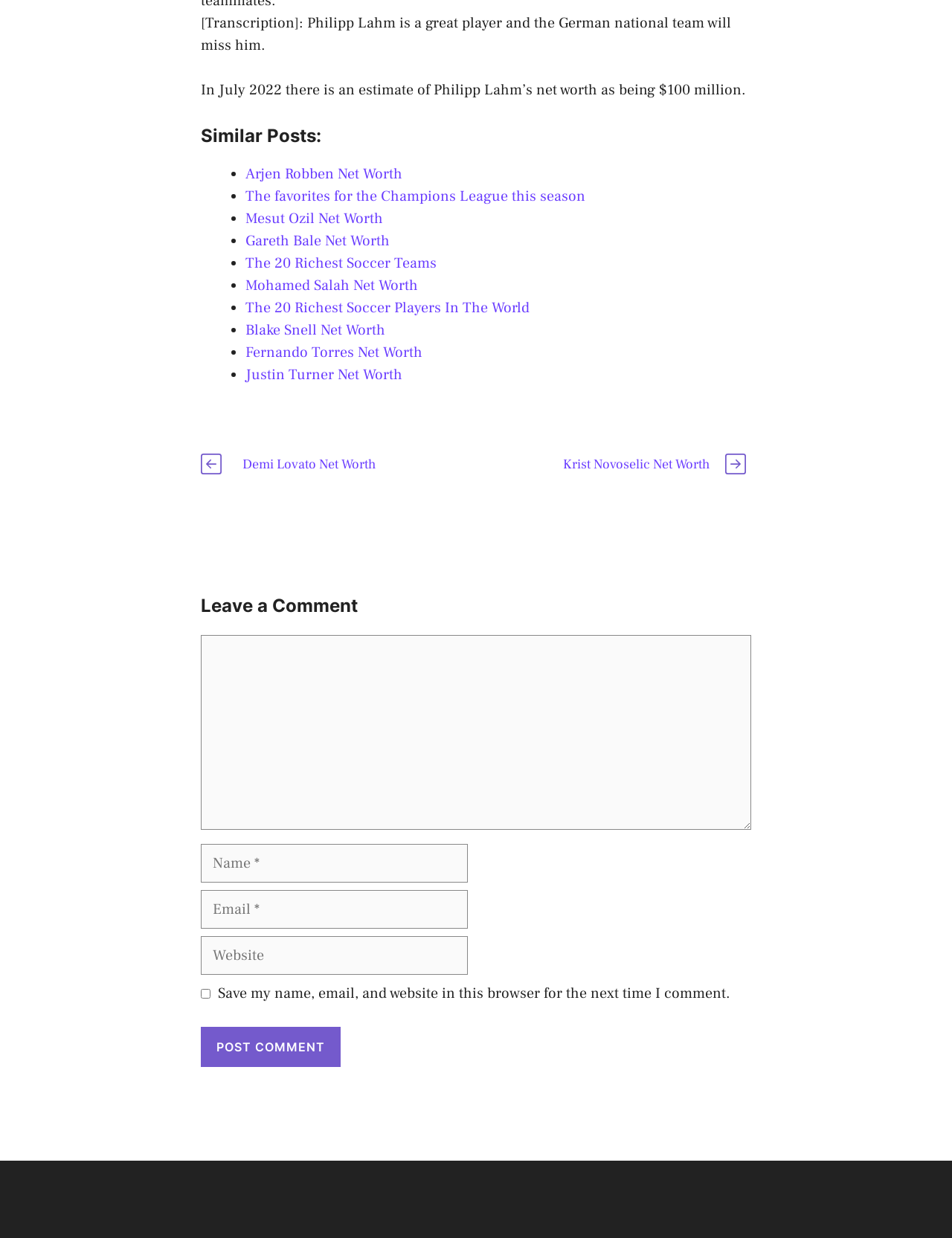Analyze the image and deliver a detailed answer to the question: What is the purpose of the comment section?

The comment section allows users to leave a comment on the article, with fields to enter their name, email, and website, and an option to save their information for future comments.